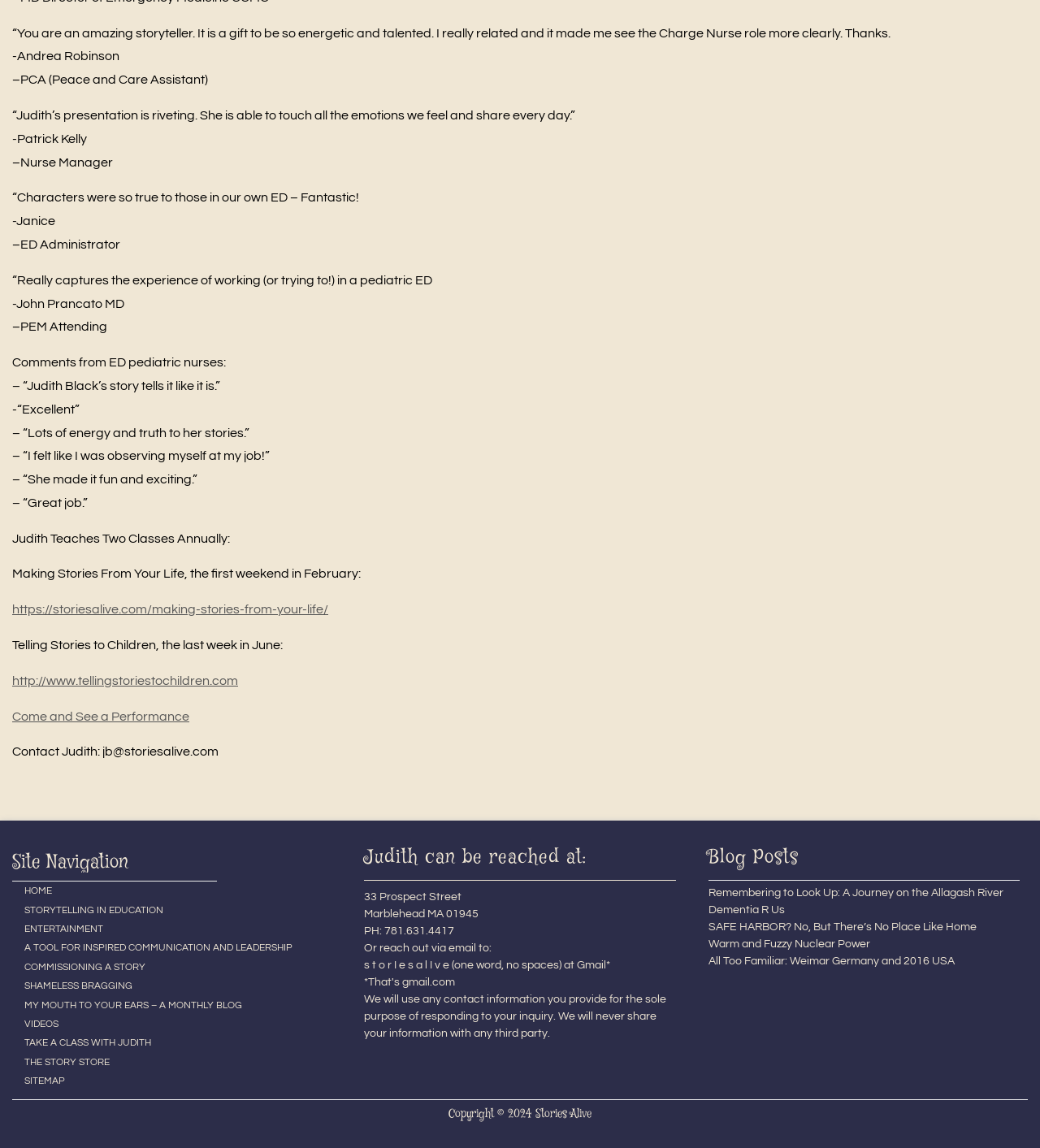Using the description: "https://storiesalive.com/making-stories-from-your-life/", determine the UI element's bounding box coordinates. Ensure the coordinates are in the format of four float numbers between 0 and 1, i.e., [left, top, right, bottom].

[0.012, 0.525, 0.316, 0.537]